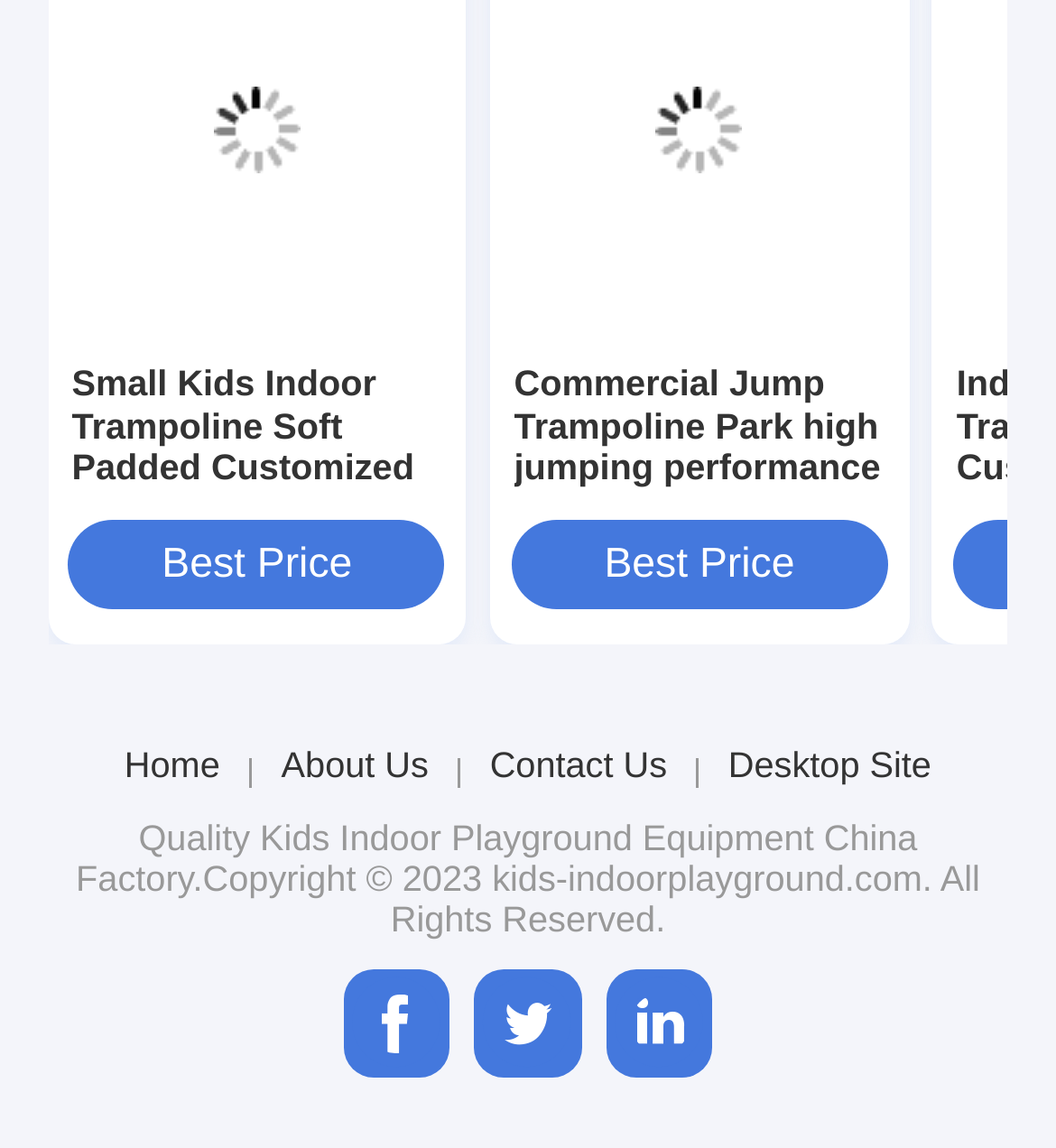What type of equipment is mentioned in the webpage?
From the details in the image, answer the question comprehensively.

The webpage mentions 'Kids Indoor Playground Equipment' as a category of products, which suggests that the type of equipment mentioned in the webpage is kids indoor playground equipment.